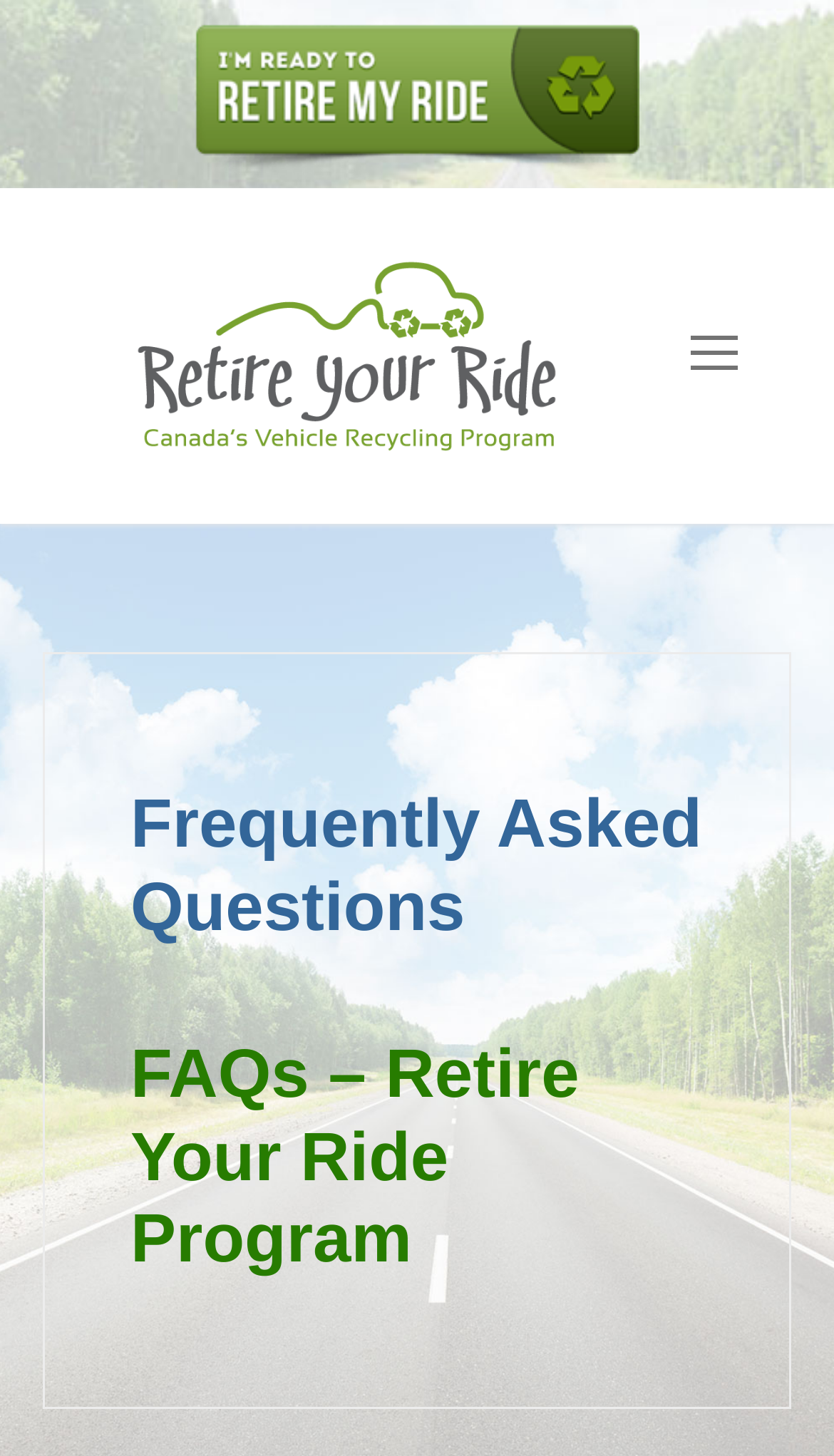Generate the text content of the main headline of the webpage.

Frequently Asked Questions